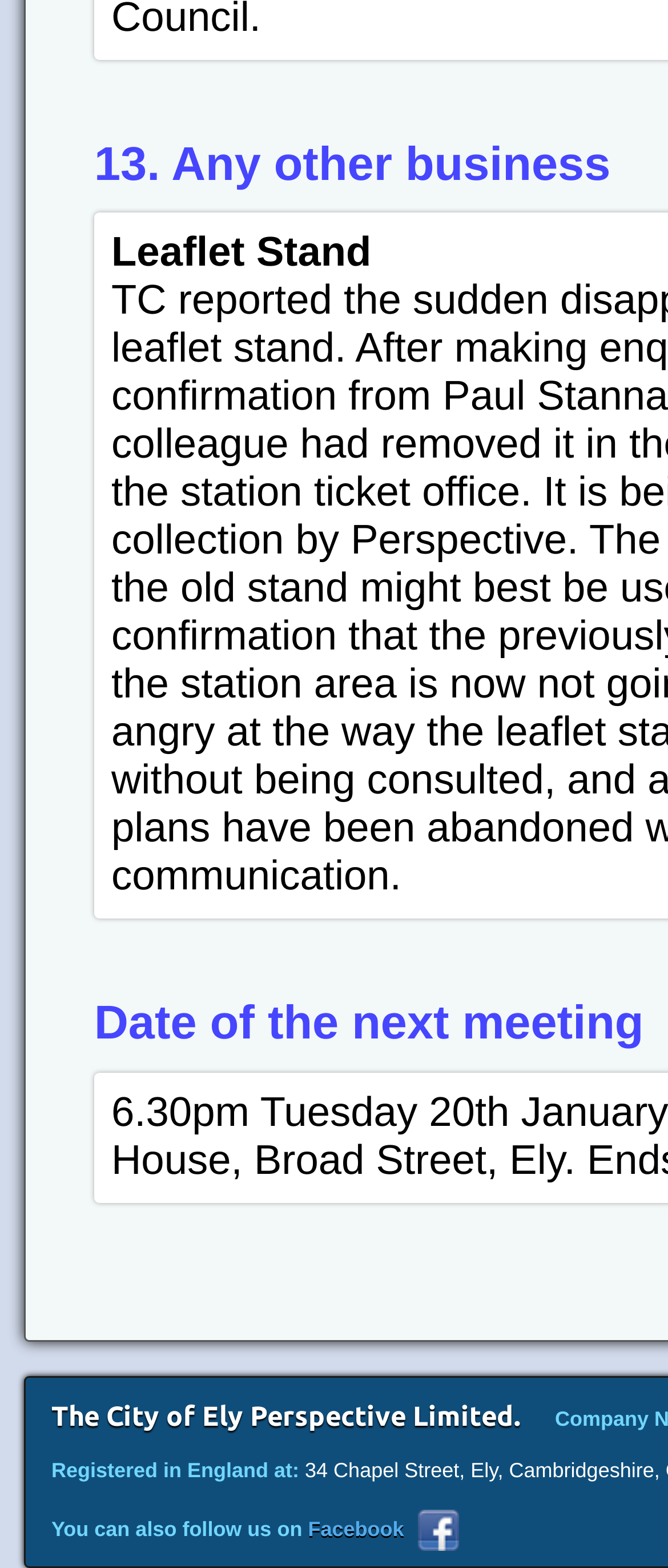Please provide the bounding box coordinate of the region that matches the element description: Facebook. Coordinates should be in the format (top-left x, top-left y, bottom-right x, bottom-right y) and all values should be between 0 and 1.

[0.461, 0.967, 0.605, 0.982]